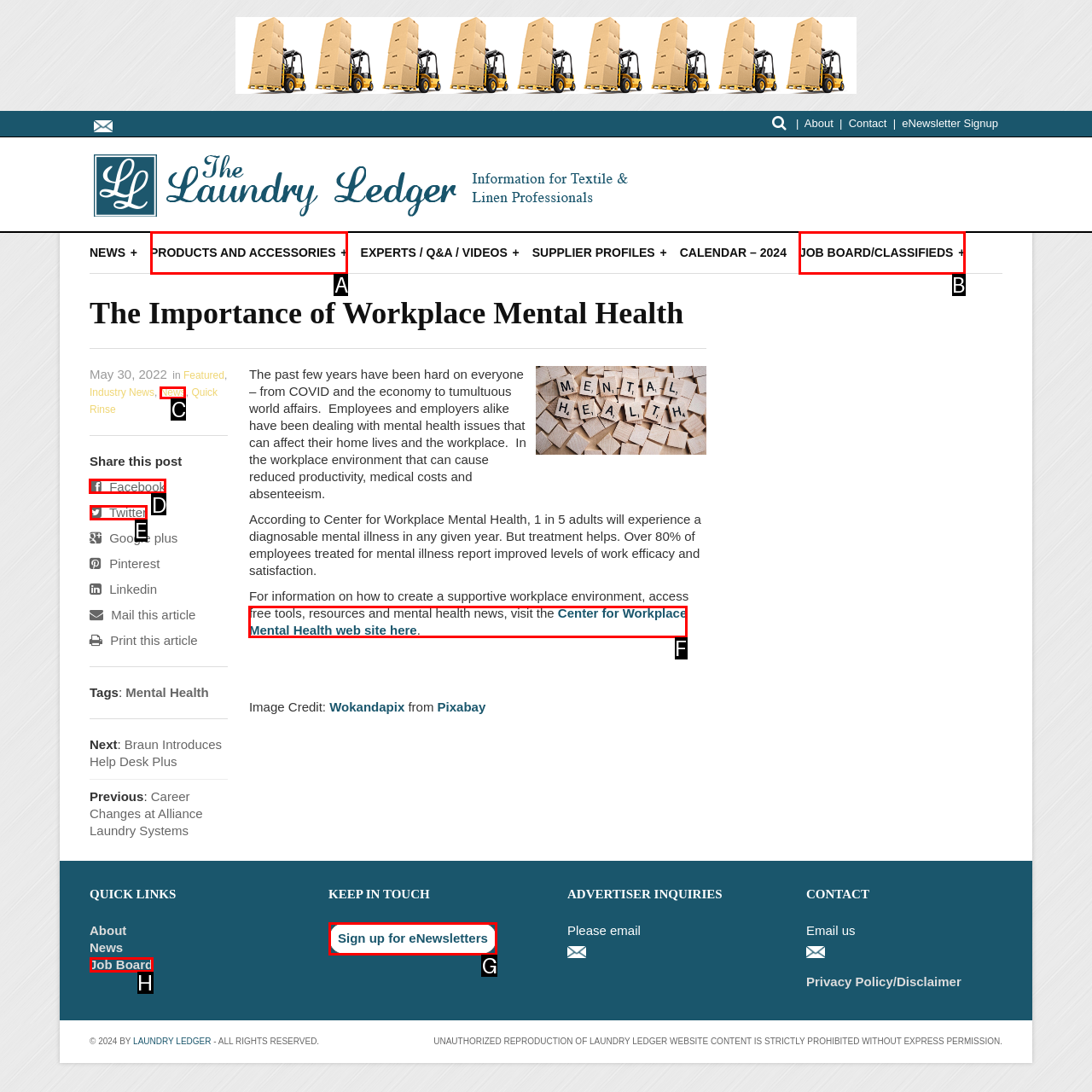Choose the UI element to click on to achieve this task: Share this post on Facebook. Reply with the letter representing the selected element.

D